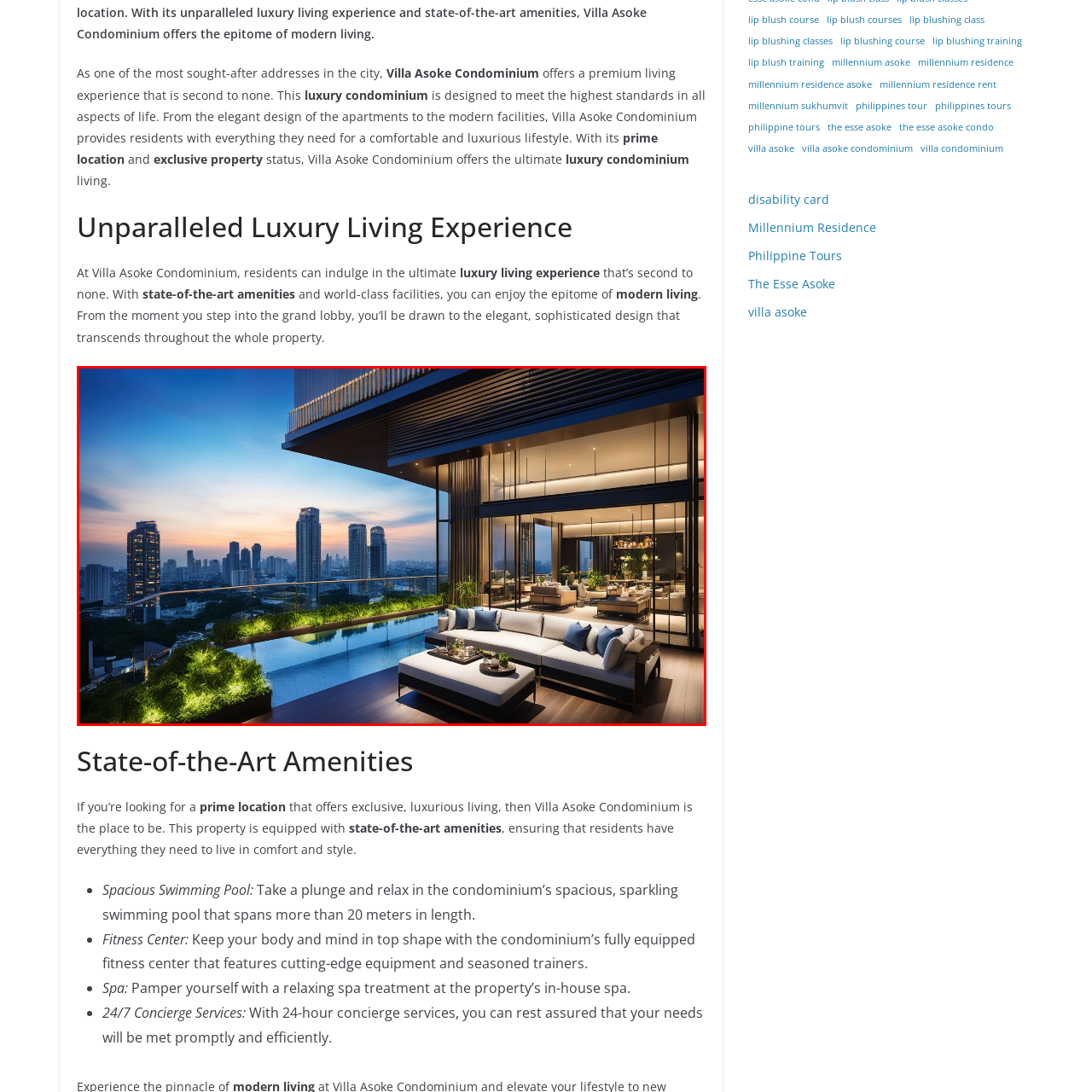Give an in-depth description of the image within the red border.

The image showcases a stunning view from a luxurious balcony at the Villa Asoke Condominium, where modern elegance meets urban tranquility. The stylish outdoor seating area, adorned with plush cushions in shades of blue, invites relaxation while overlooking a sparkling infinity pool that seamlessly blends into the skyline. The backdrop features a breathtaking sunset, casting a warm glow over the city, highlighted by contemporary high-rise buildings that define the landscape. Glass walls of the condominium reflect the twilight hues, creating a sophisticated ambiance that embodies the essence of upscale living. This scene encapsulates the unparalleled luxury and comfort that residents can enjoy, establishing Villa Asoke as a prime destination for those seeking an exceptional lifestyle.